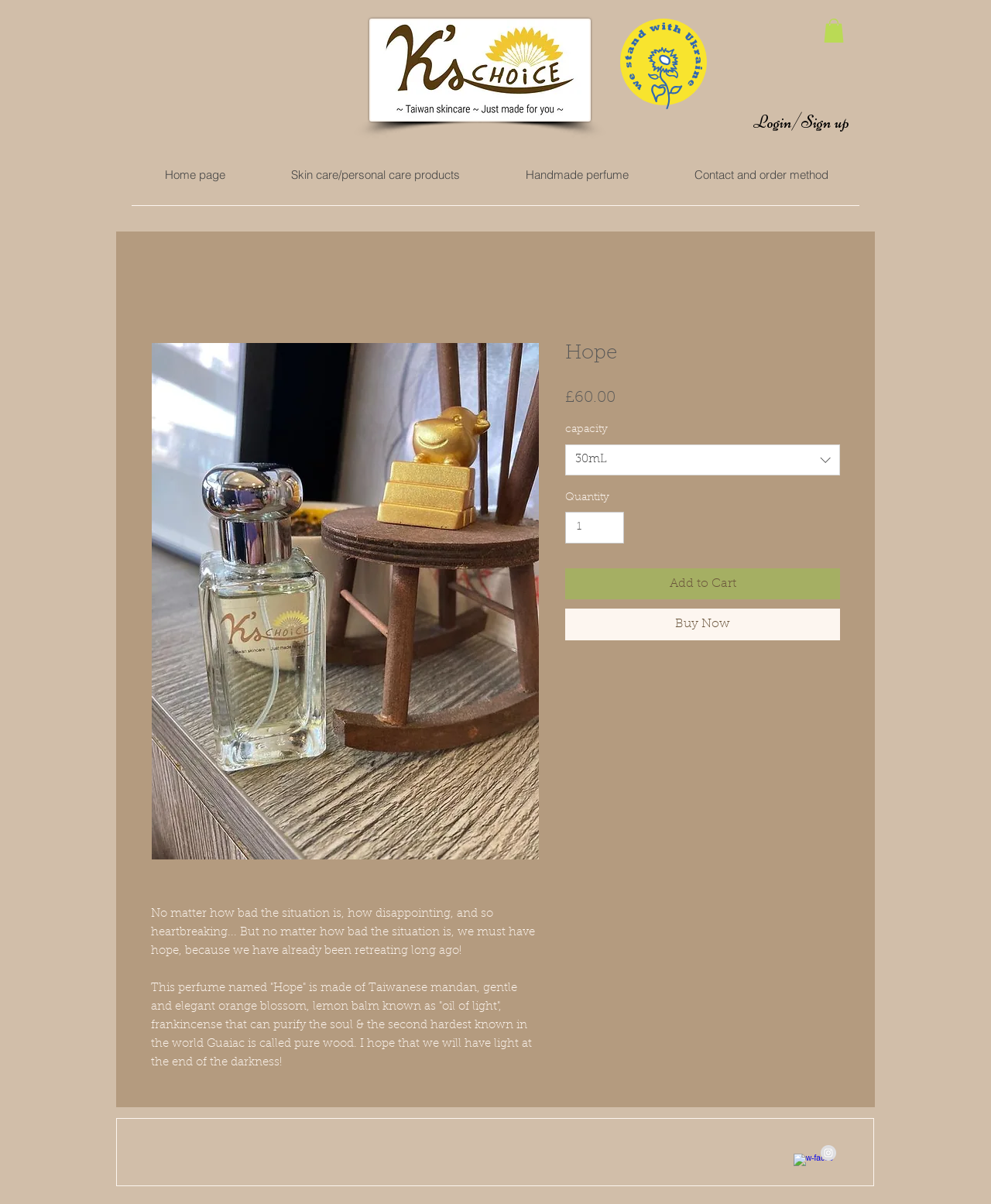Please provide the bounding box coordinates in the format (top-left x, top-left y, bottom-right x, bottom-right y). Remember, all values are floating point numbers between 0 and 1. What is the bounding box coordinate of the region described as: Login/Sign up

[0.734, 0.092, 0.883, 0.112]